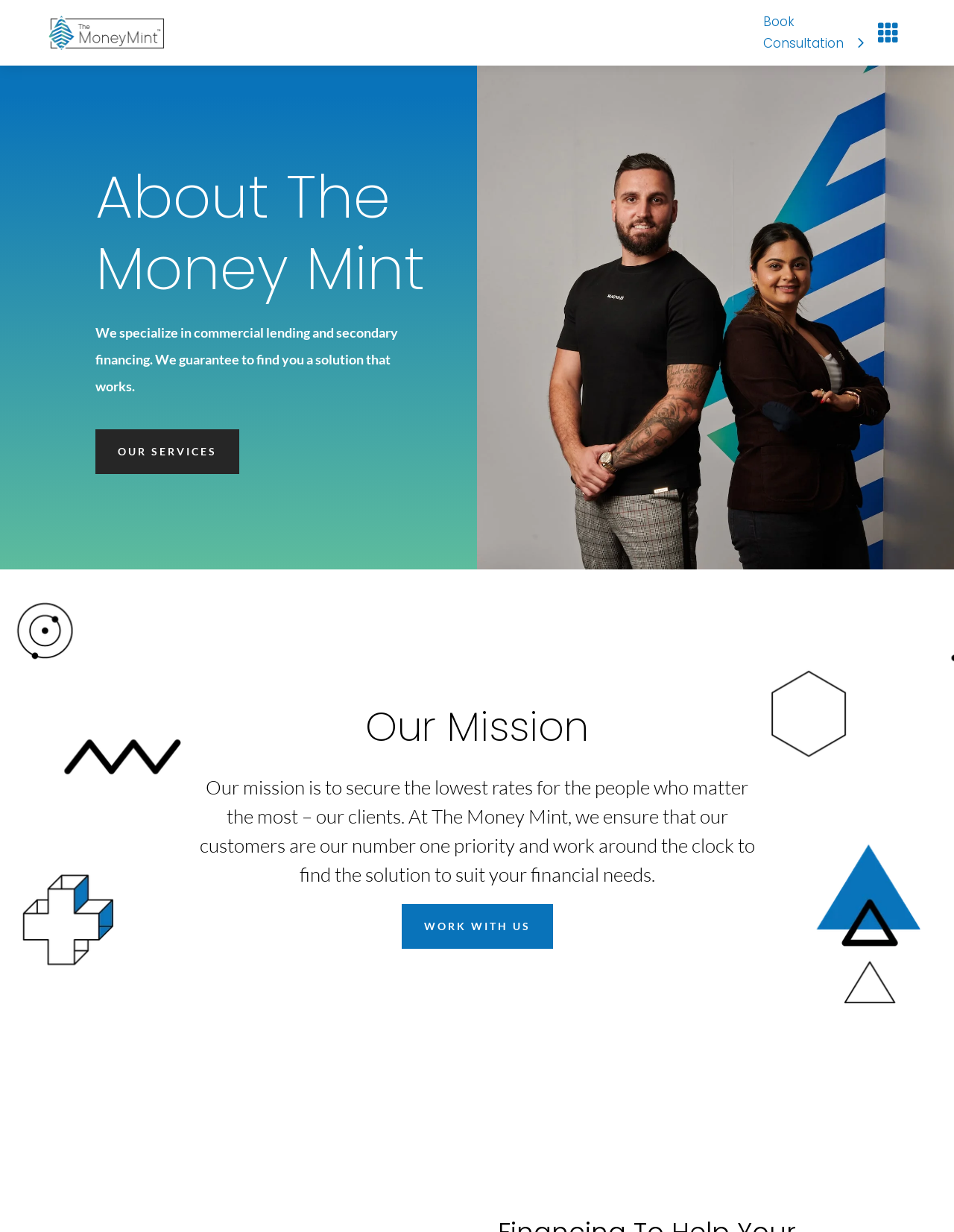Answer in one word or a short phrase: 
How many main sections are there on the webpage?

Three